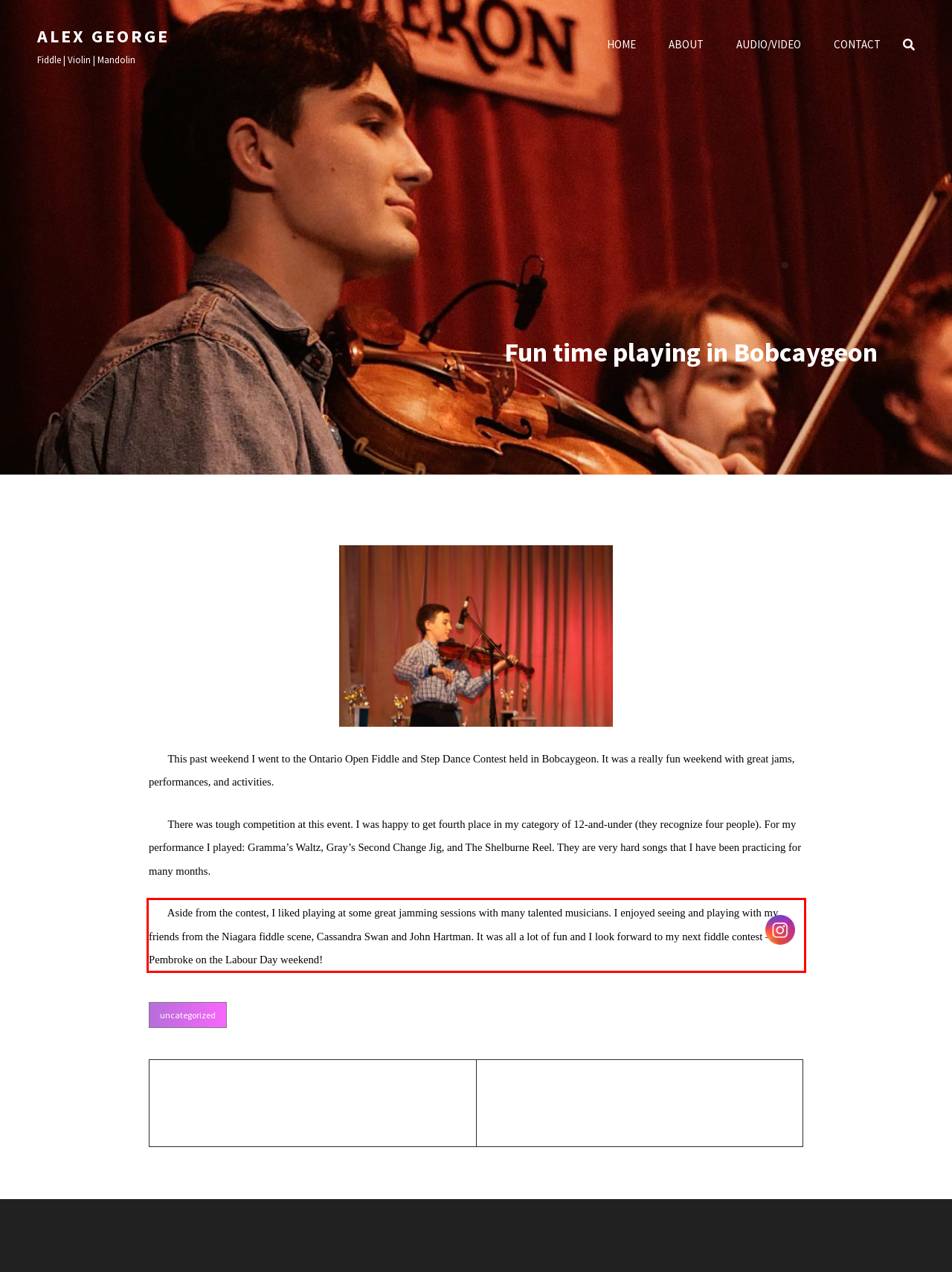Look at the screenshot of the webpage, locate the red rectangle bounding box, and generate the text content that it contains.

Aside from the contest, I liked playing at some great jamming sessions with many talented musicians. I enjoyed seeing and playing with my friends from the Niagara fiddle scene, Cassandra Swan and John Hartman. It was all a lot of fun and I look forward to my next fiddle contest – in Pembroke on the Labour Day weekend!